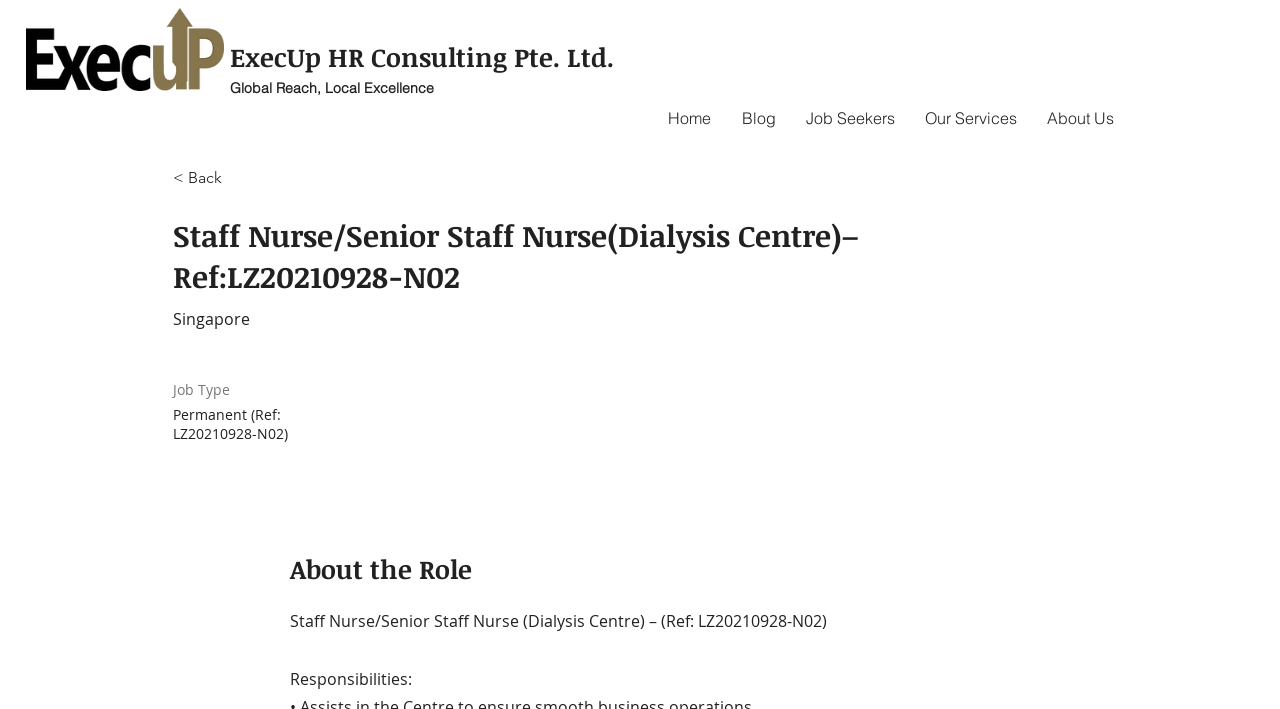What is the company name?
Please provide a single word or phrase answer based on the image.

ExecUp HR Consulting Pte. Ltd.